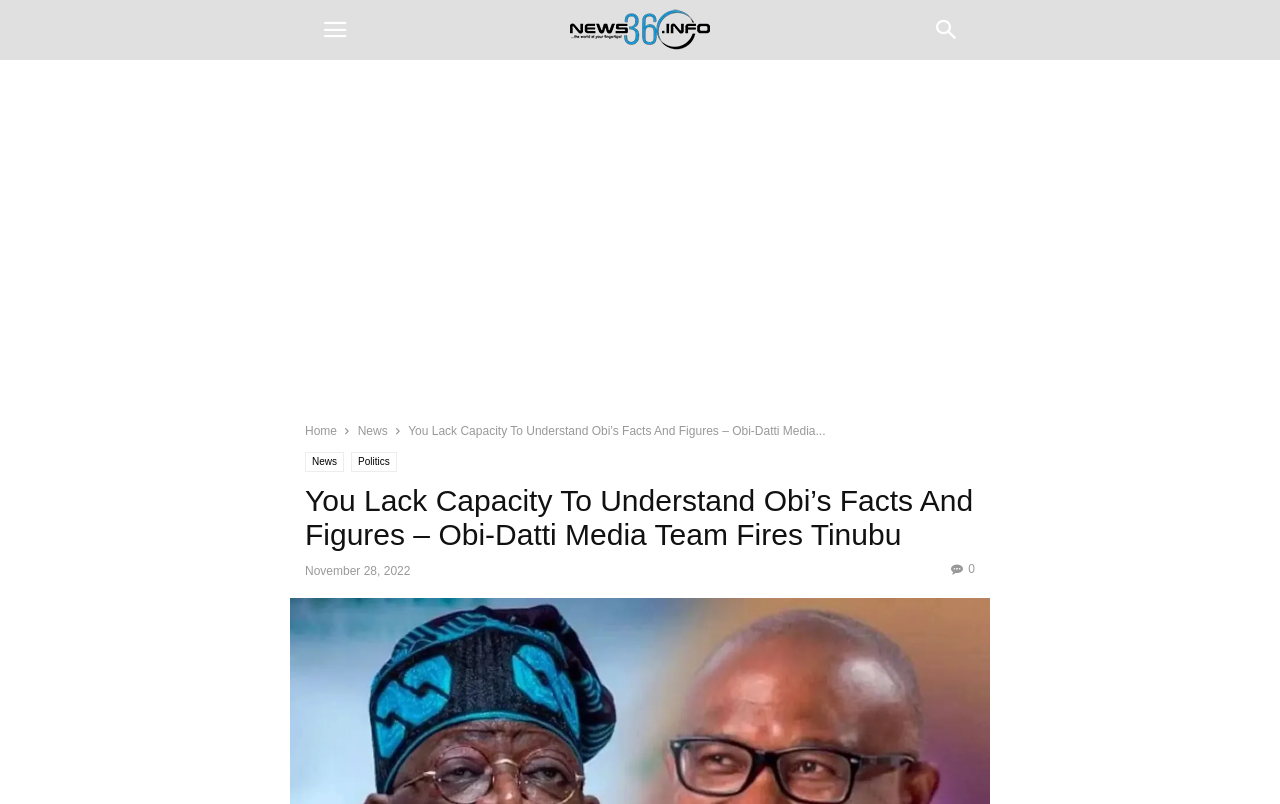Please find the bounding box coordinates of the element's region to be clicked to carry out this instruction: "click the mobile toggle button".

[0.238, 0.0, 0.285, 0.075]